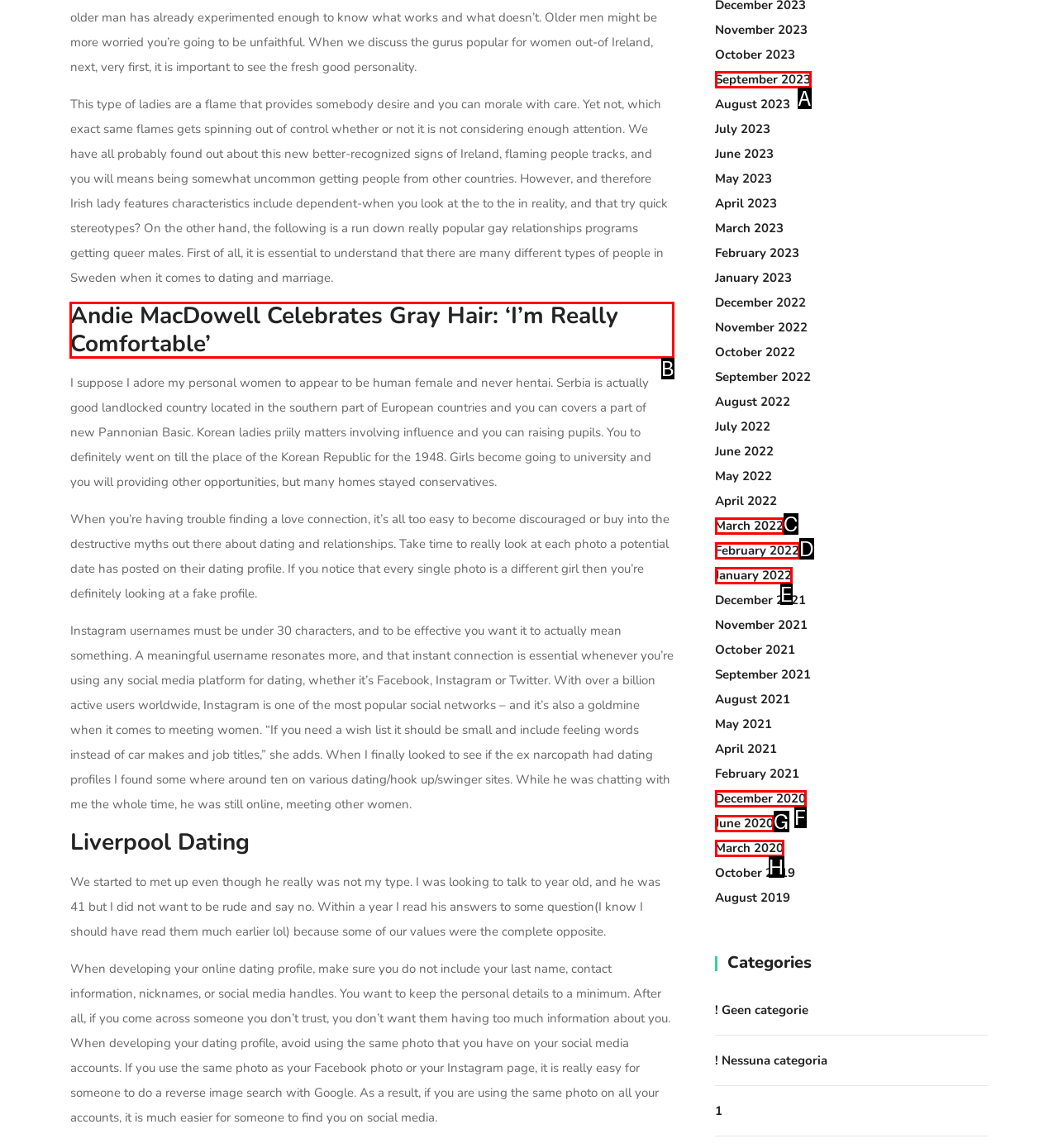Select the HTML element that needs to be clicked to perform the task: Search for something. Reply with the letter of the chosen option.

None